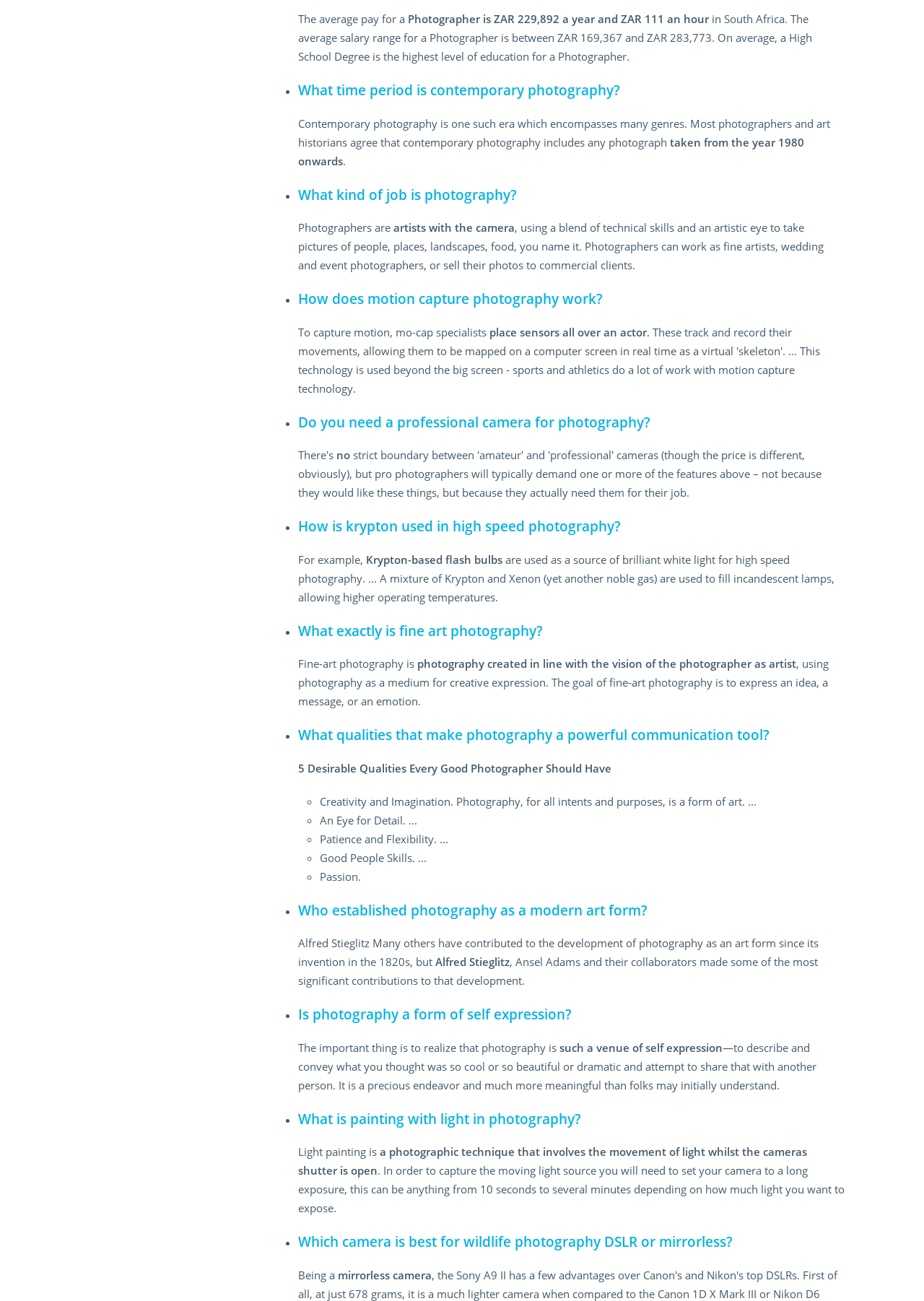Determine the coordinates of the bounding box that should be clicked to complete the instruction: "Click on 'What kind of job is photography?'". The coordinates should be represented by four float numbers between 0 and 1: [left, top, right, bottom].

[0.322, 0.142, 0.559, 0.157]